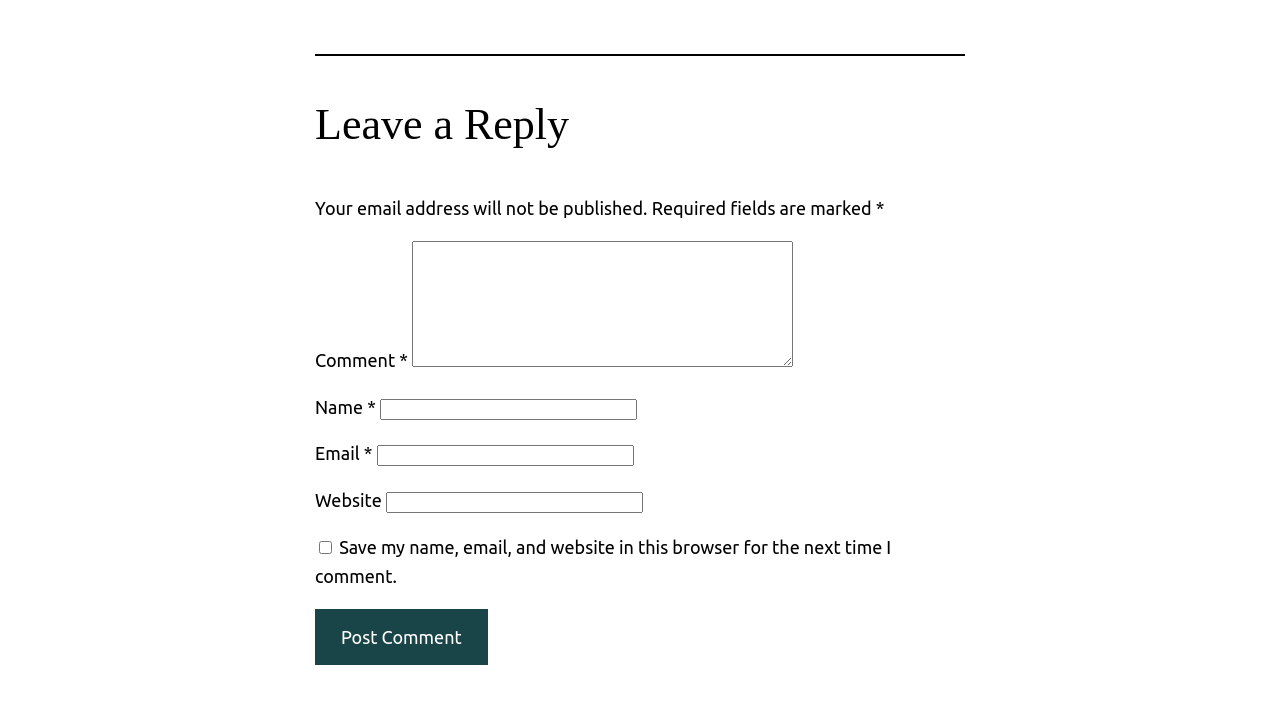Identify the coordinates of the bounding box for the element described below: "parent_node: Email * aria-describedby="email-notes" name="email"". Return the coordinates as four float numbers between 0 and 1: [left, top, right, bottom].

[0.294, 0.63, 0.495, 0.66]